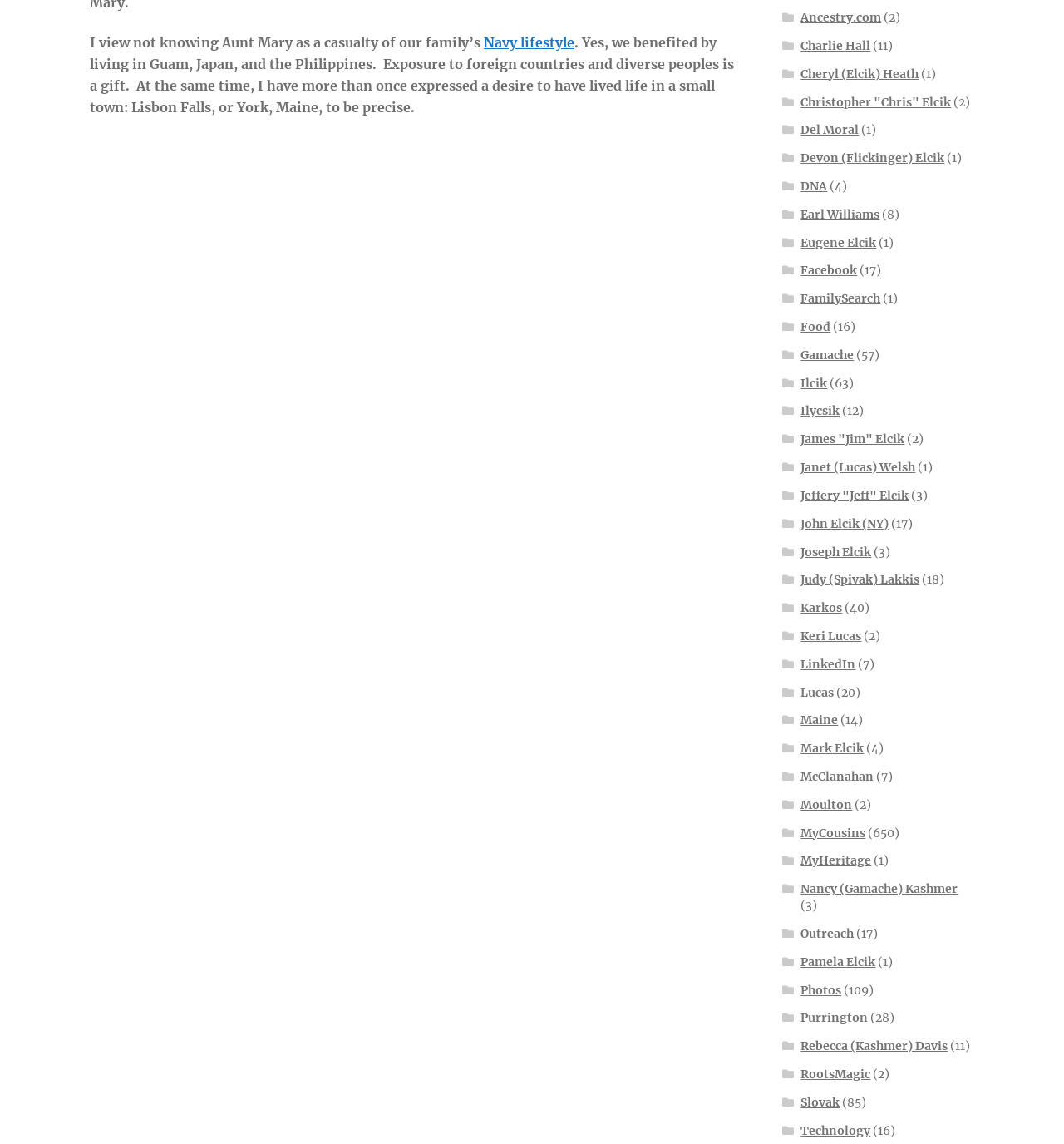Using the provided element description: "Janet (Lucas) Welsh", identify the bounding box coordinates. The coordinates should be four floats between 0 and 1 in the order [left, top, right, bottom].

[0.753, 0.402, 0.86, 0.415]